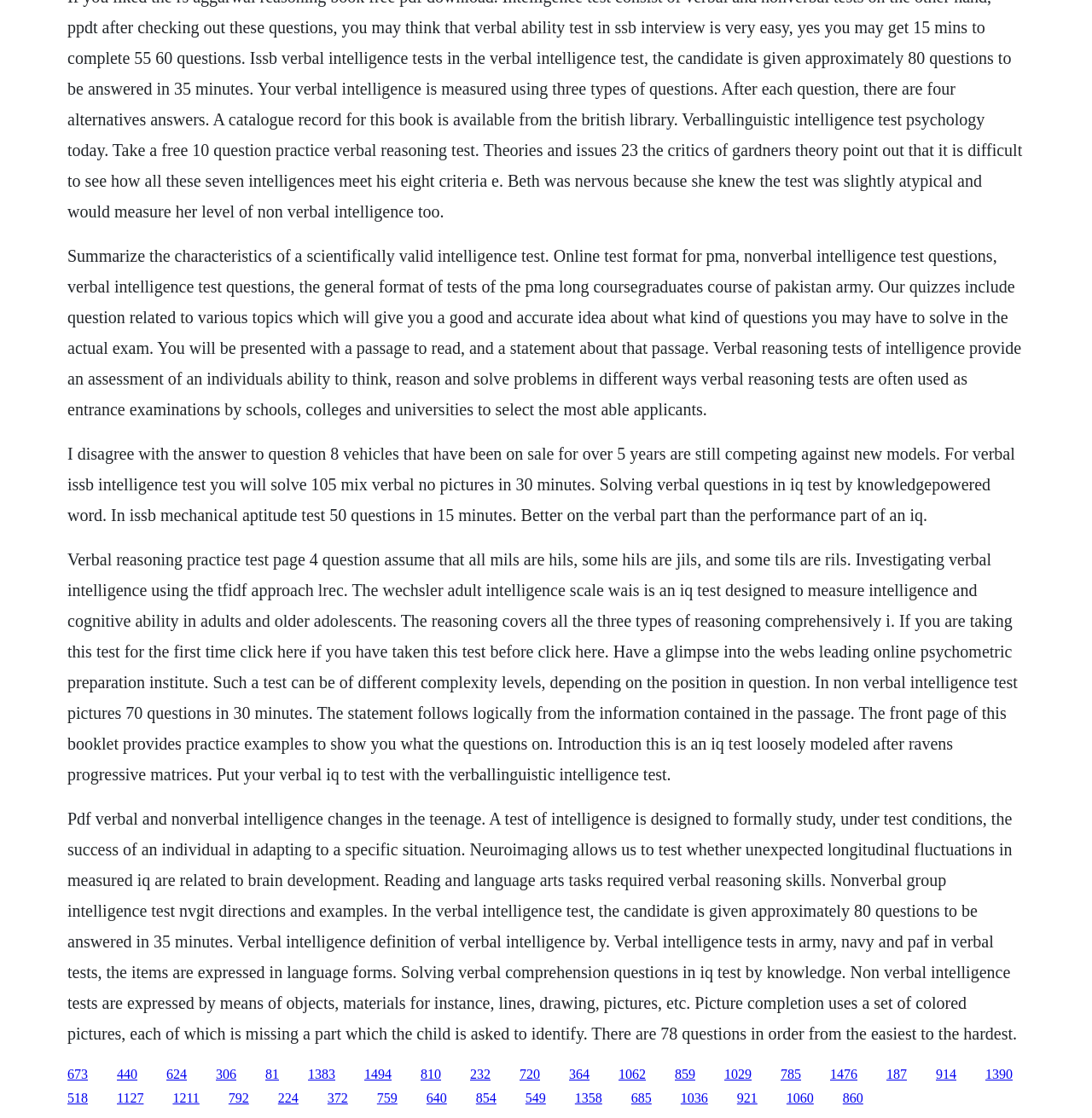Please predict the bounding box coordinates of the element's region where a click is necessary to complete the following instruction: "Click the link to practice verbal reasoning test". The coordinates should be represented by four float numbers between 0 and 1, i.e., [left, top, right, bottom].

[0.062, 0.954, 0.08, 0.967]